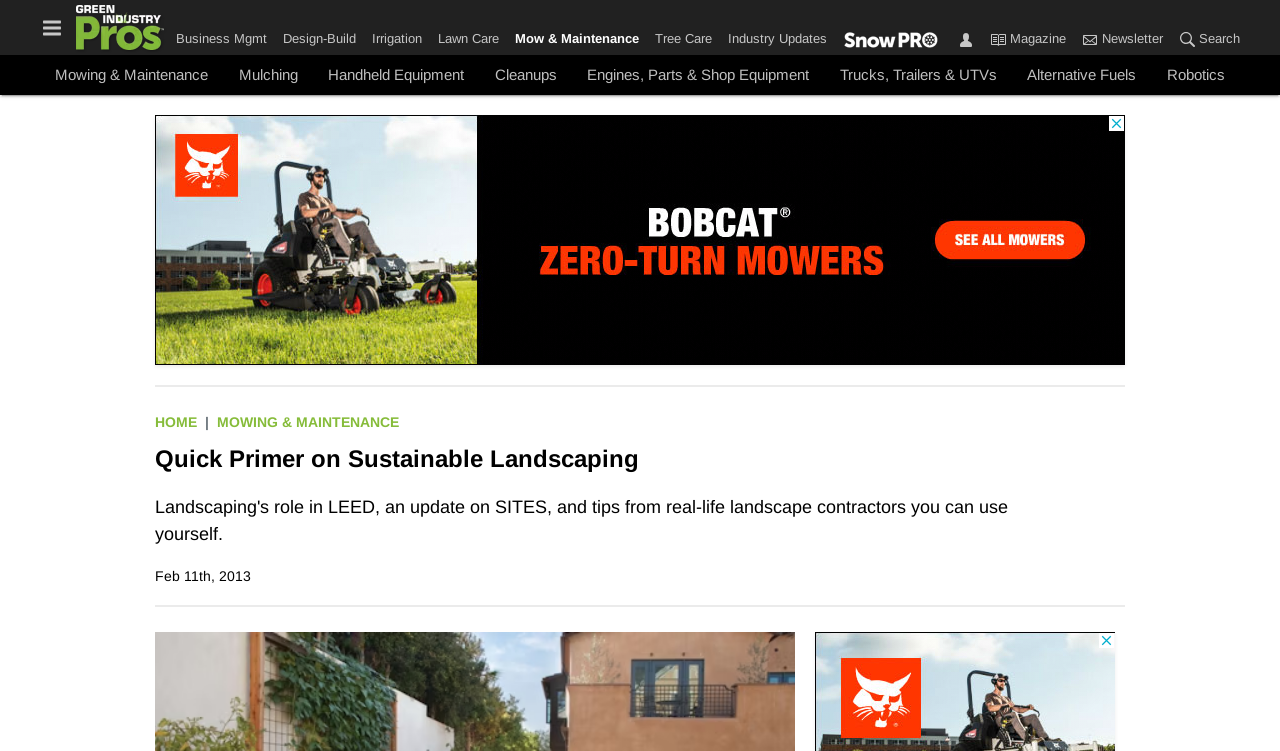How many categories are in the secondary navigation menu?
Based on the image, give a concise answer in the form of a single word or short phrase.

10